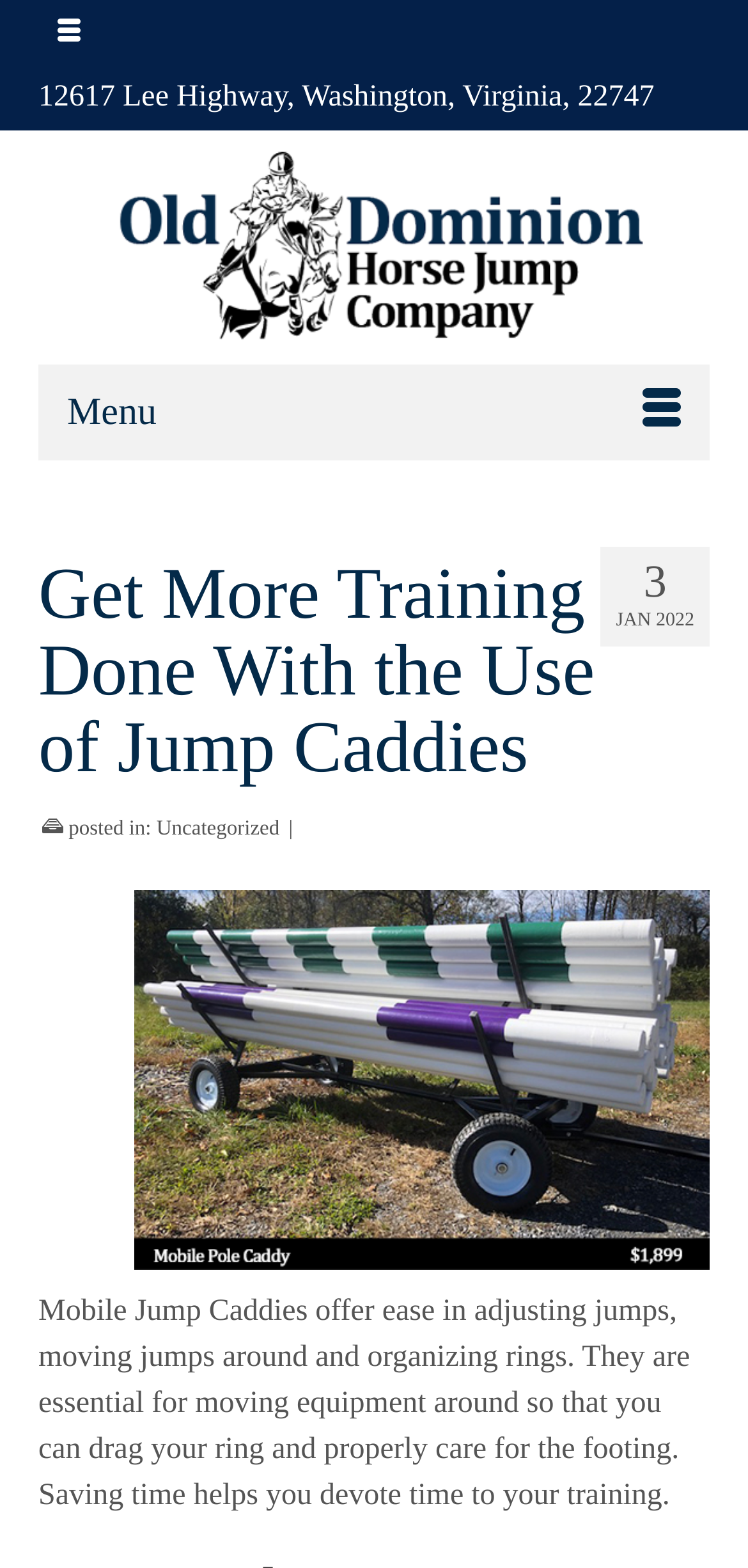Provide the bounding box coordinates for the specified HTML element described in this description: "Menu". The coordinates should be four float numbers ranging from 0 to 1, in the format [left, top, right, bottom].

[0.051, 0.232, 0.949, 0.294]